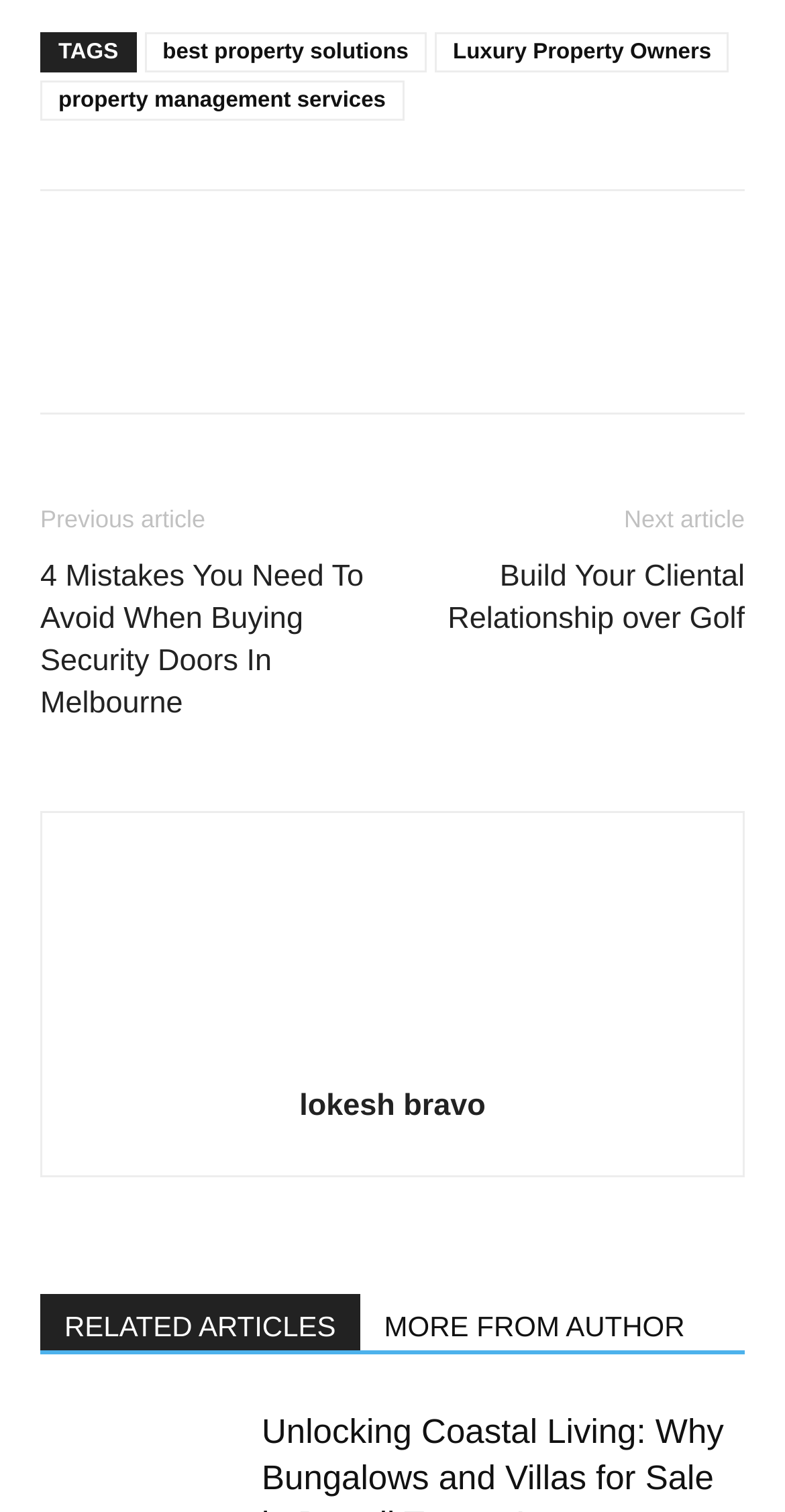What is the name of the author?
Refer to the image and provide a thorough answer to the question.

The name of the author can be determined by looking at the link element with the text 'Lokesh Bravo' located below the author's photo.